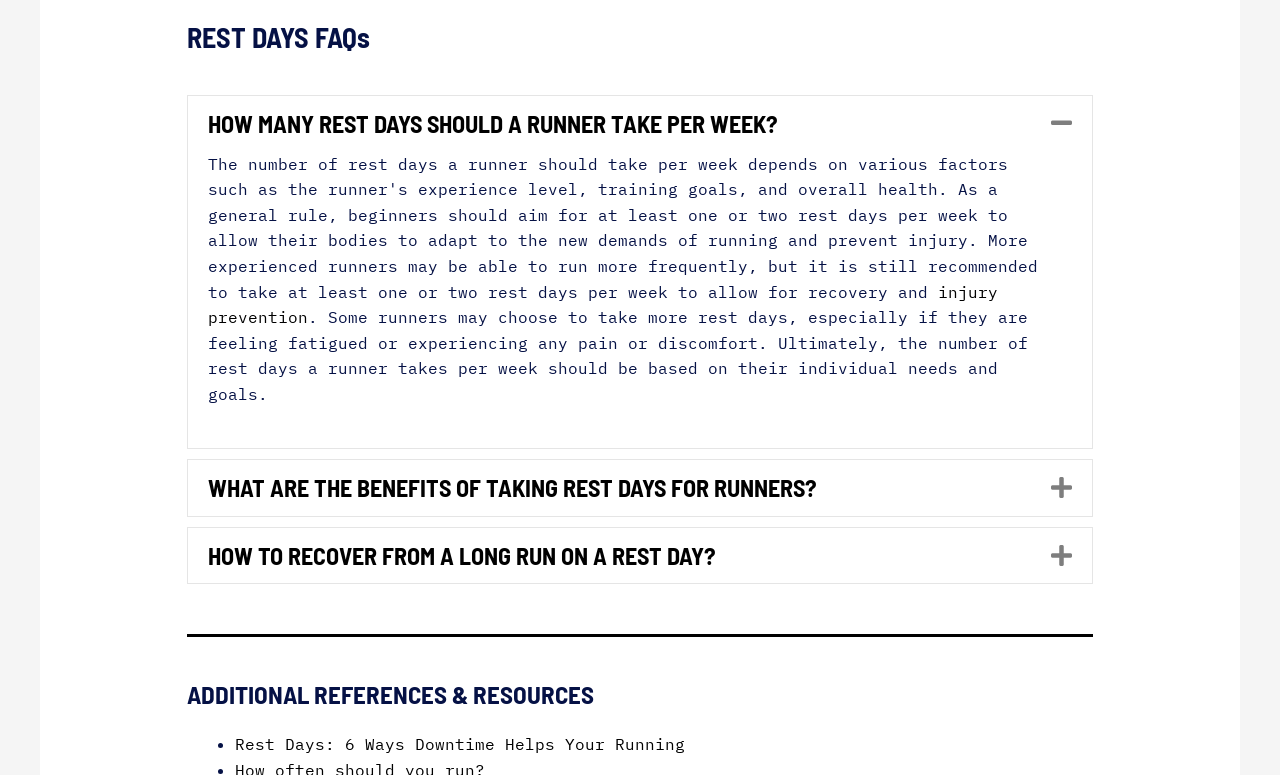From the given element description: "Home", find the bounding box for the UI element. Provide the coordinates as four float numbers between 0 and 1, in the order [left, top, right, bottom].

None